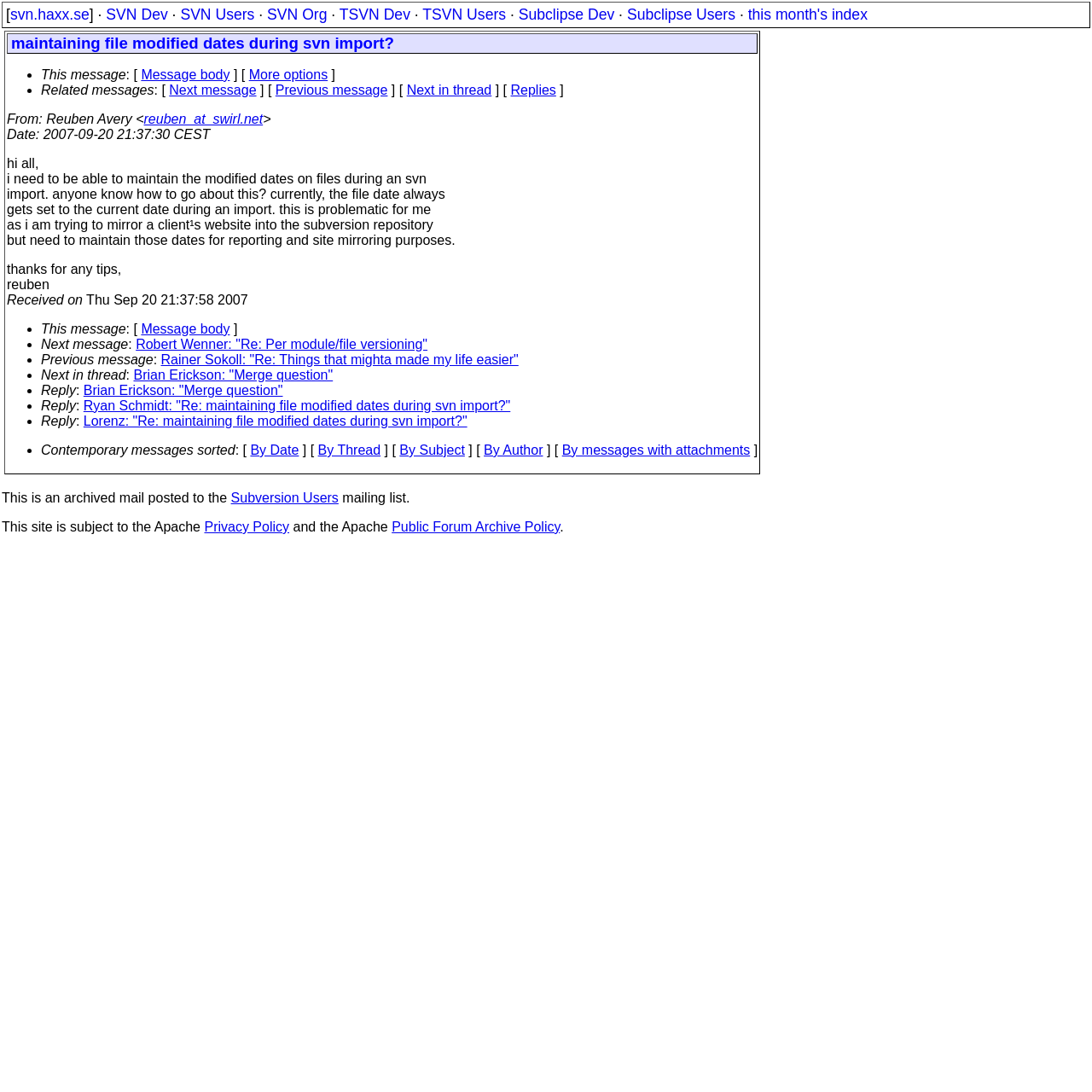Specify the bounding box coordinates of the element's region that should be clicked to achieve the following instruction: "View Privacy Policy". The bounding box coordinates consist of four float numbers between 0 and 1, in the format [left, top, right, bottom].

[0.187, 0.476, 0.265, 0.489]